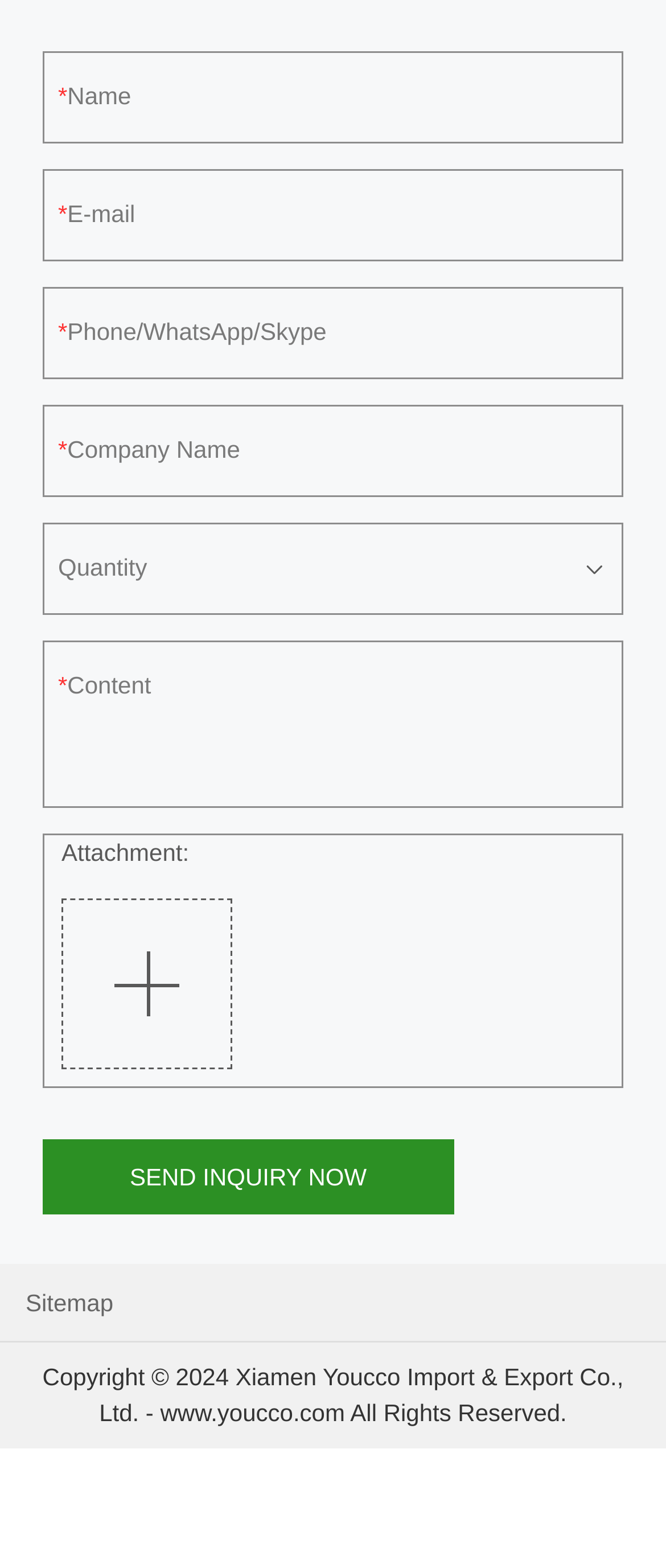Give a one-word or short-phrase answer to the following question: 
What types of files can be uploaded as attachments?

PDF, Word, Excel, Txt, JPG, PNG, BMP, GIF, RAR, ZIP